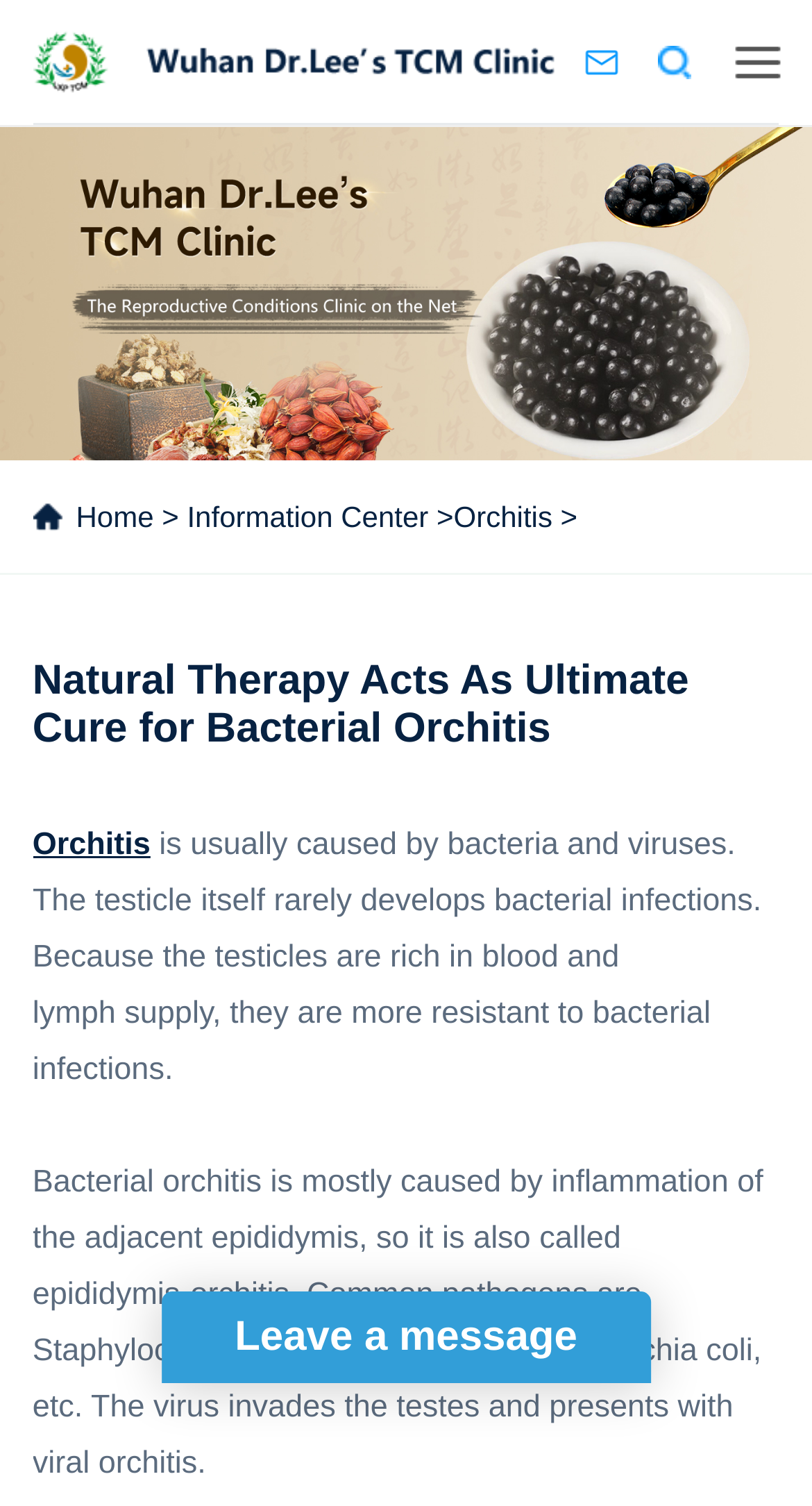Locate the bounding box coordinates of the UI element described by: "Information Center". Provide the coordinates as four float numbers between 0 and 1, formatted as [left, top, right, bottom].

[0.23, 0.332, 0.528, 0.354]